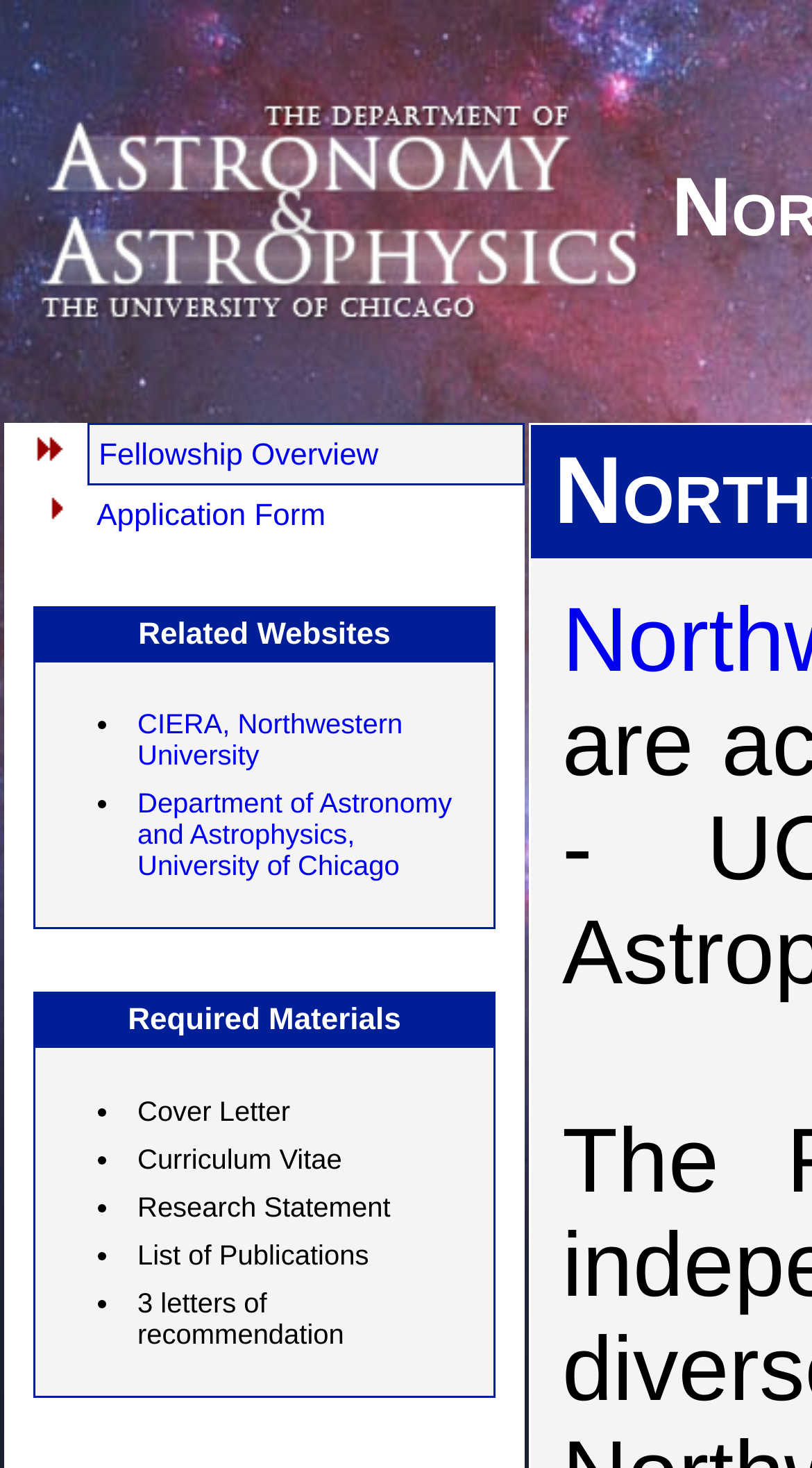What is the name of the department at University of Chicago?
Please give a detailed and elaborate explanation in response to the question.

The question asks for the name of the department at University of Chicago. In the webpage, under the 'Related Websites' section, one of the links is to the 'Department of Astronomy and Astrophysics, University of Chicago', which is the correct answer.